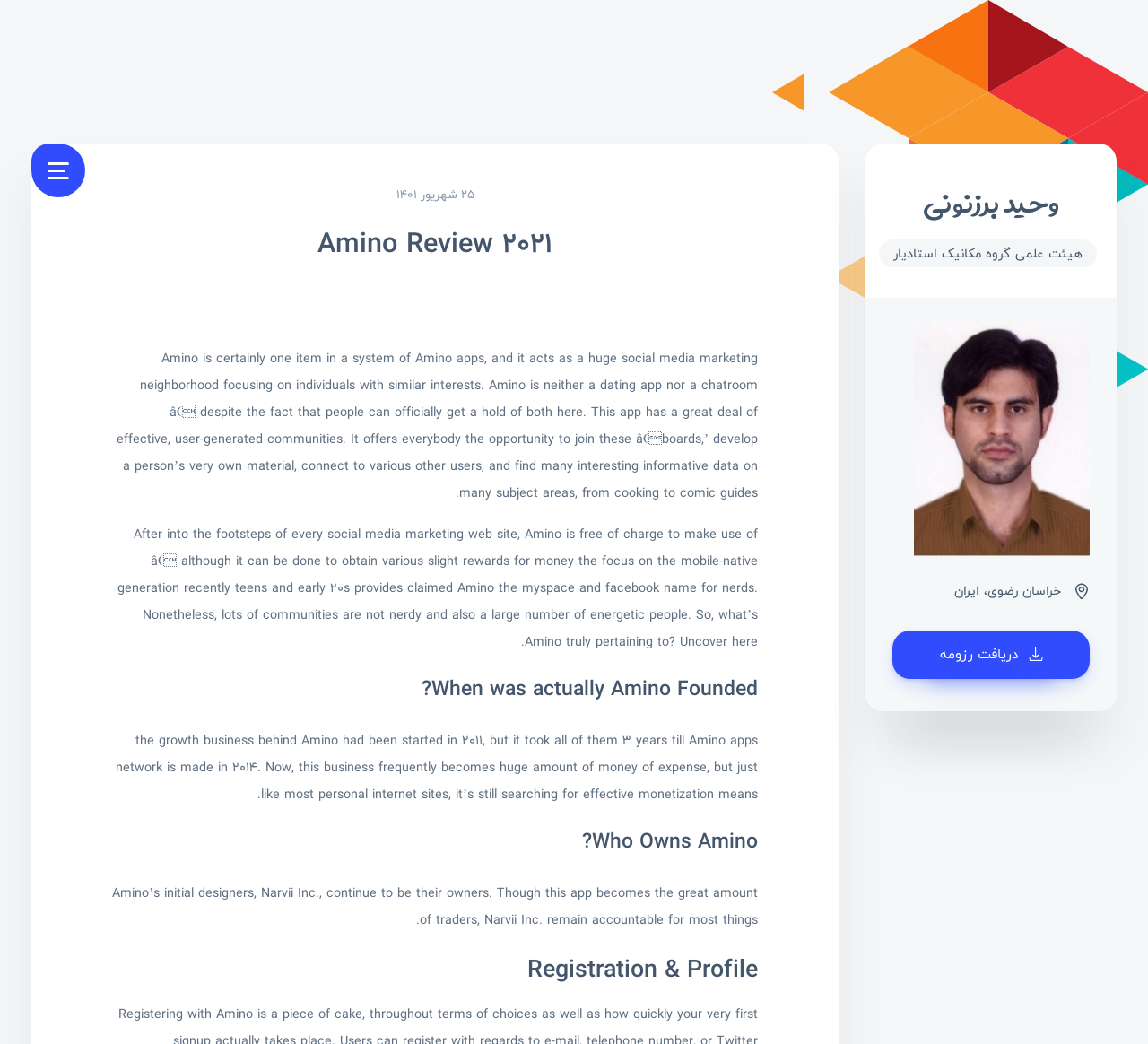Provide the bounding box for the UI element matching this description: "دریافت رزومه".

[0.777, 0.604, 0.949, 0.65]